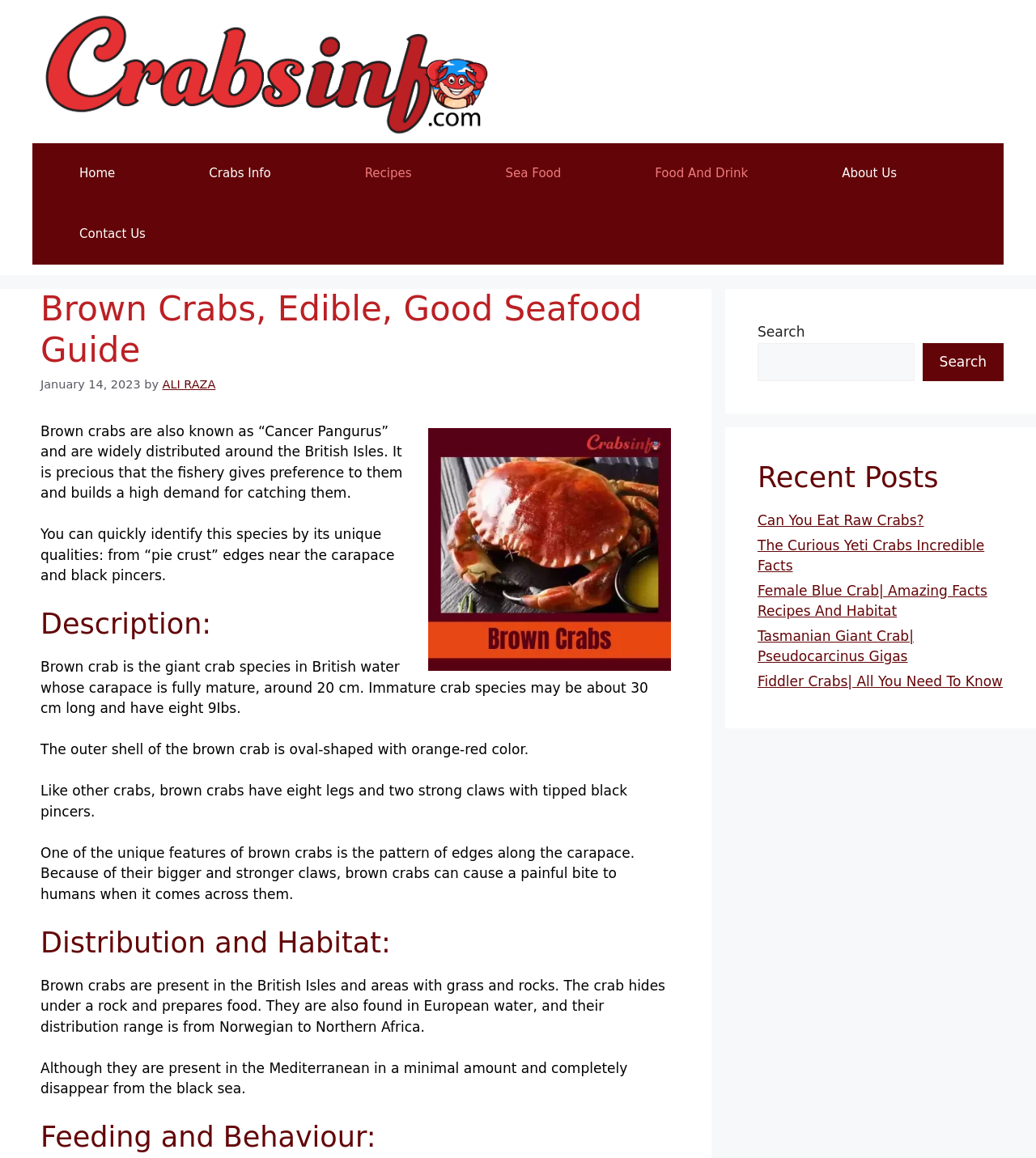How many legs do Brown Crabs have?
Please respond to the question with as much detail as possible.

The webpage describes the physical characteristics of Brown Crabs, including the fact that they have eight legs, as mentioned in the paragraph under the 'Description:' heading.